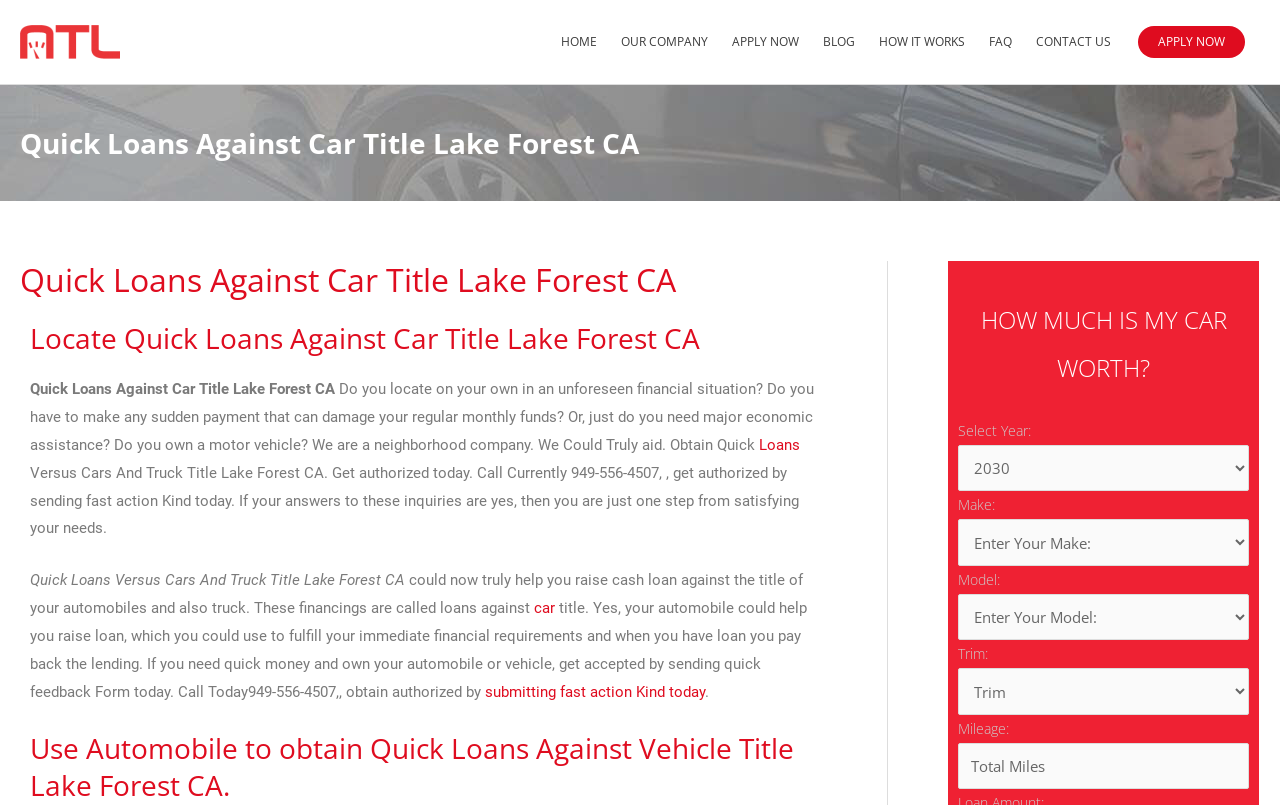Respond with a single word or phrase to the following question: What is the company's claim about their loan service?

They can help